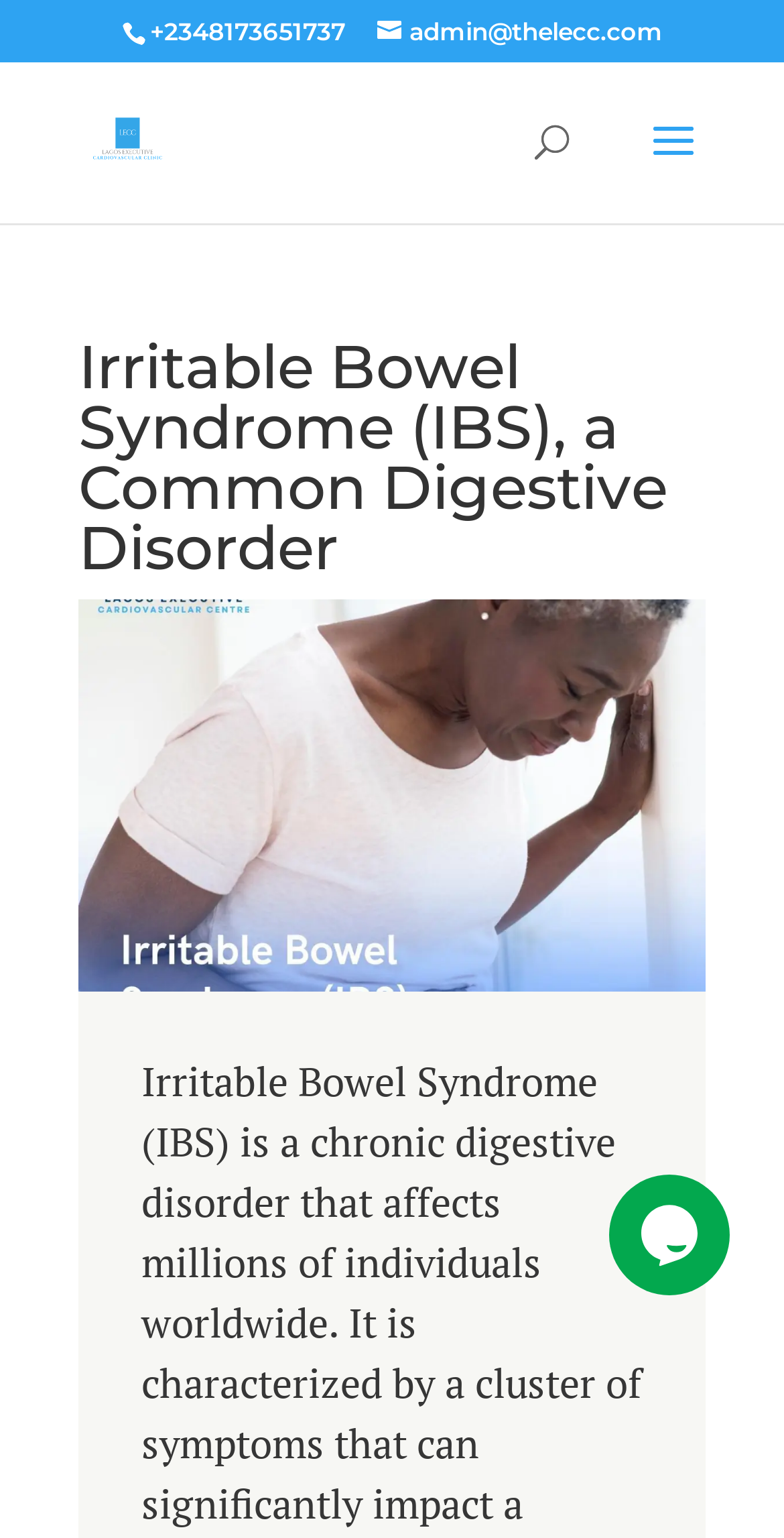Please give a succinct answer using a single word or phrase:
What is the name of the center on the webpage?

Lagos Executive Cardiovascular Centre